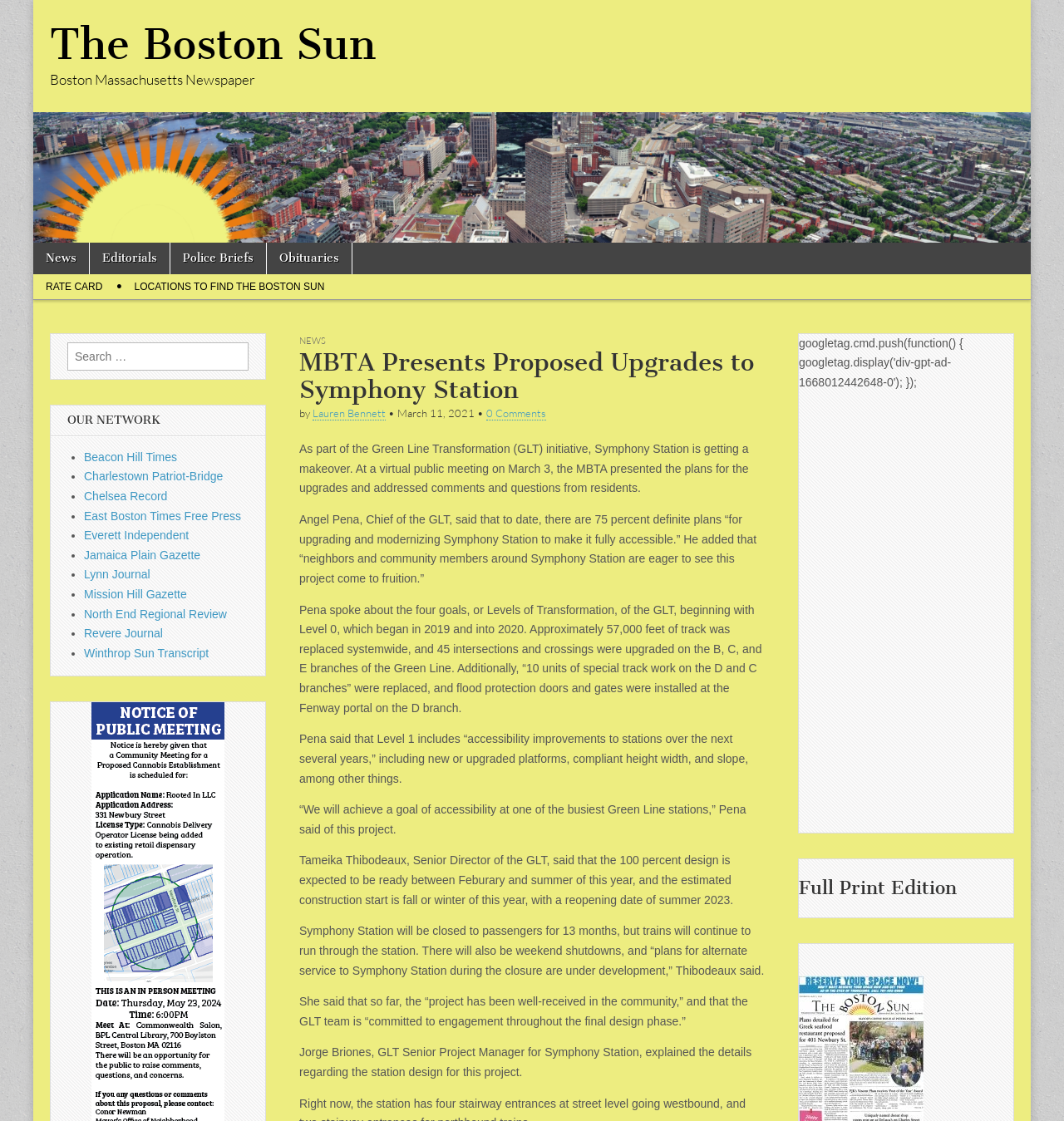Pinpoint the bounding box coordinates for the area that should be clicked to perform the following instruction: "View the 'Full Print Edition'".

[0.751, 0.779, 0.952, 0.806]